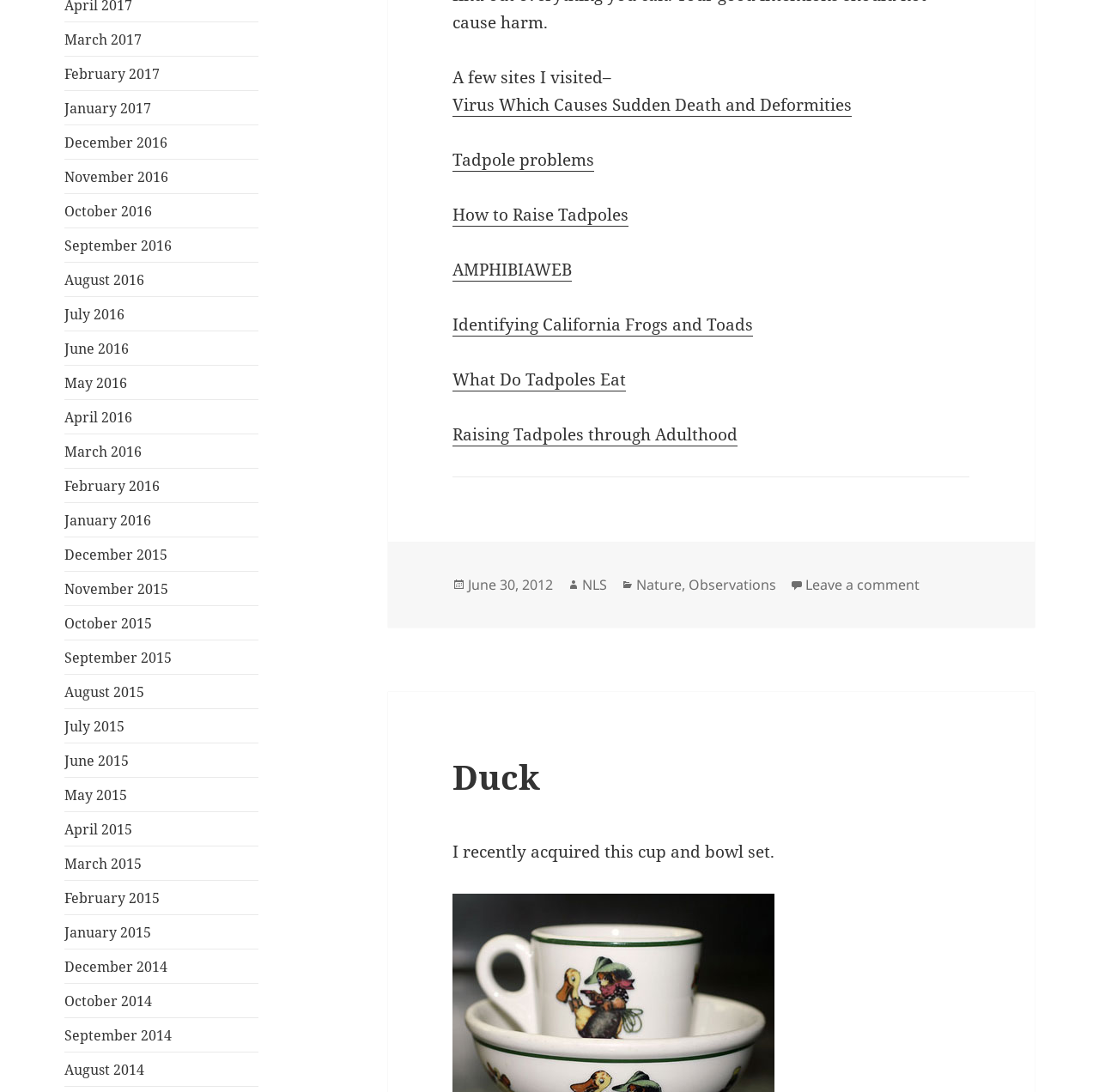What is the topic of the first link?
Using the information from the image, provide a comprehensive answer to the question.

I examined the list of links on the webpage and found that the first link is about a virus that causes sudden death and deformities.